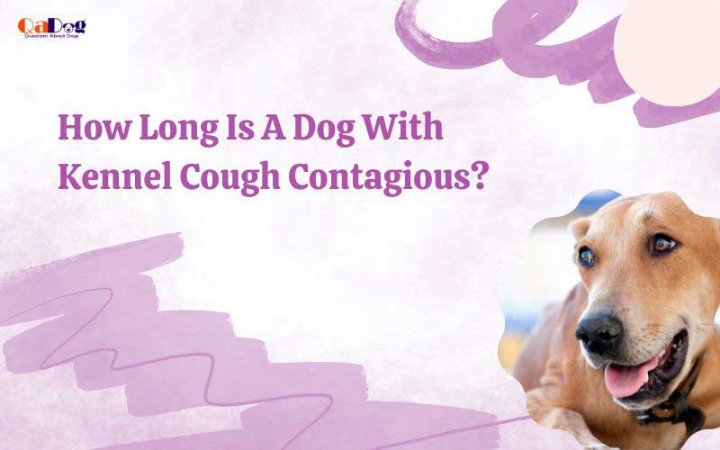Detail the scene depicted in the image with as much precision as possible.

The image features a light-colored dog with floppy ears prominently displayed on the right side. The dog appears friendly and attentive, complementing the overall theme of the image. To the left, bold text reads, "How Long Is A Dog With Kennel Cough Contagious?" against a soft, pastel background adorned with playful pink shapes. This composition suggests a discussion or informative content regarding kennel cough in dogs, likely aimed at pet owners seeking to understand the duration and implications of the contagious nature of this respiratory illness.